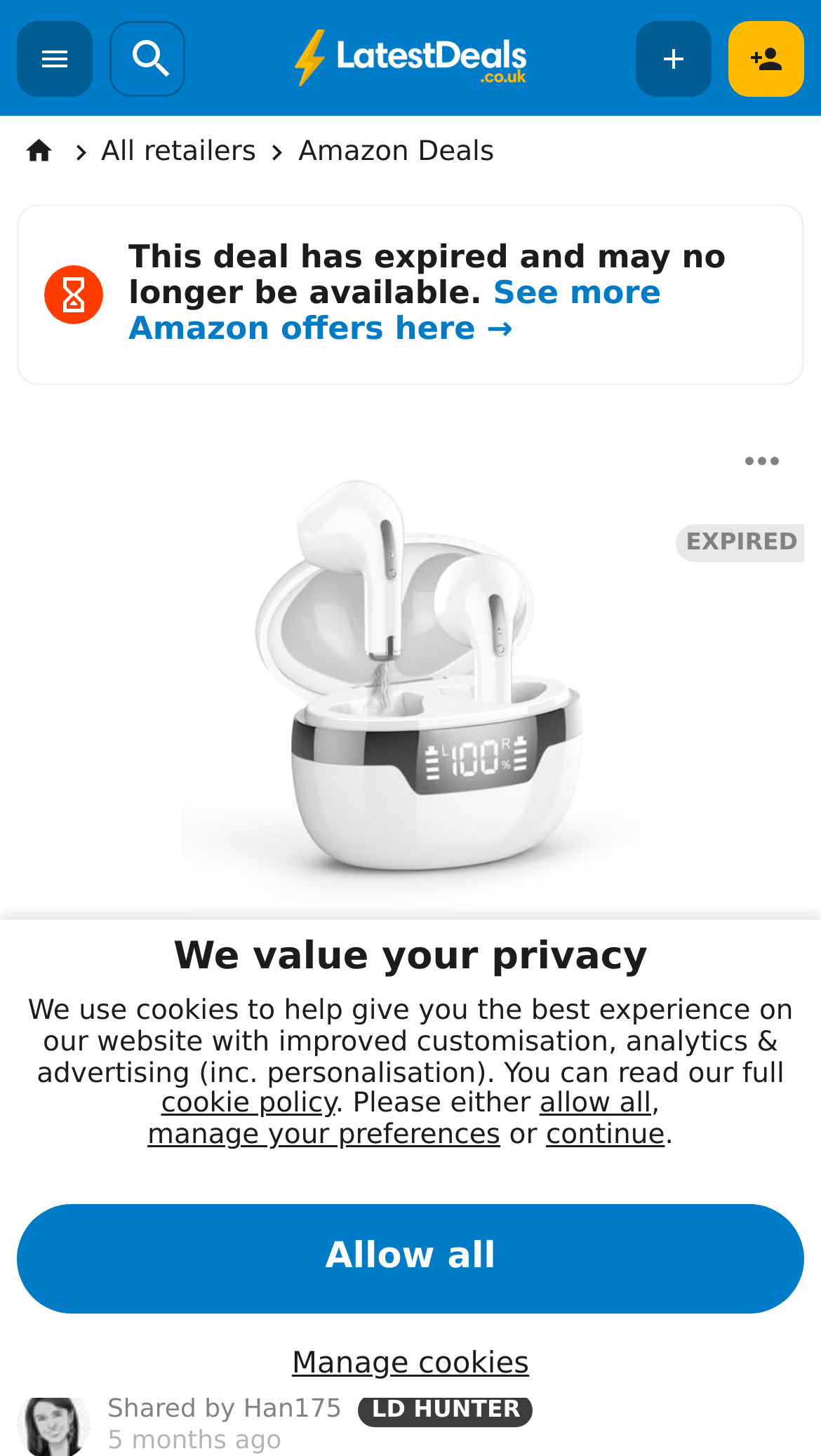Please determine the bounding box coordinates, formatted as (top-left x, top-left y, bottom-right x, bottom-right y), with all values as floating point numbers between 0 and 1. Identify the bounding box of the region described as: aria-label="Scroll back to top"

[0.869, 0.886, 0.959, 0.937]